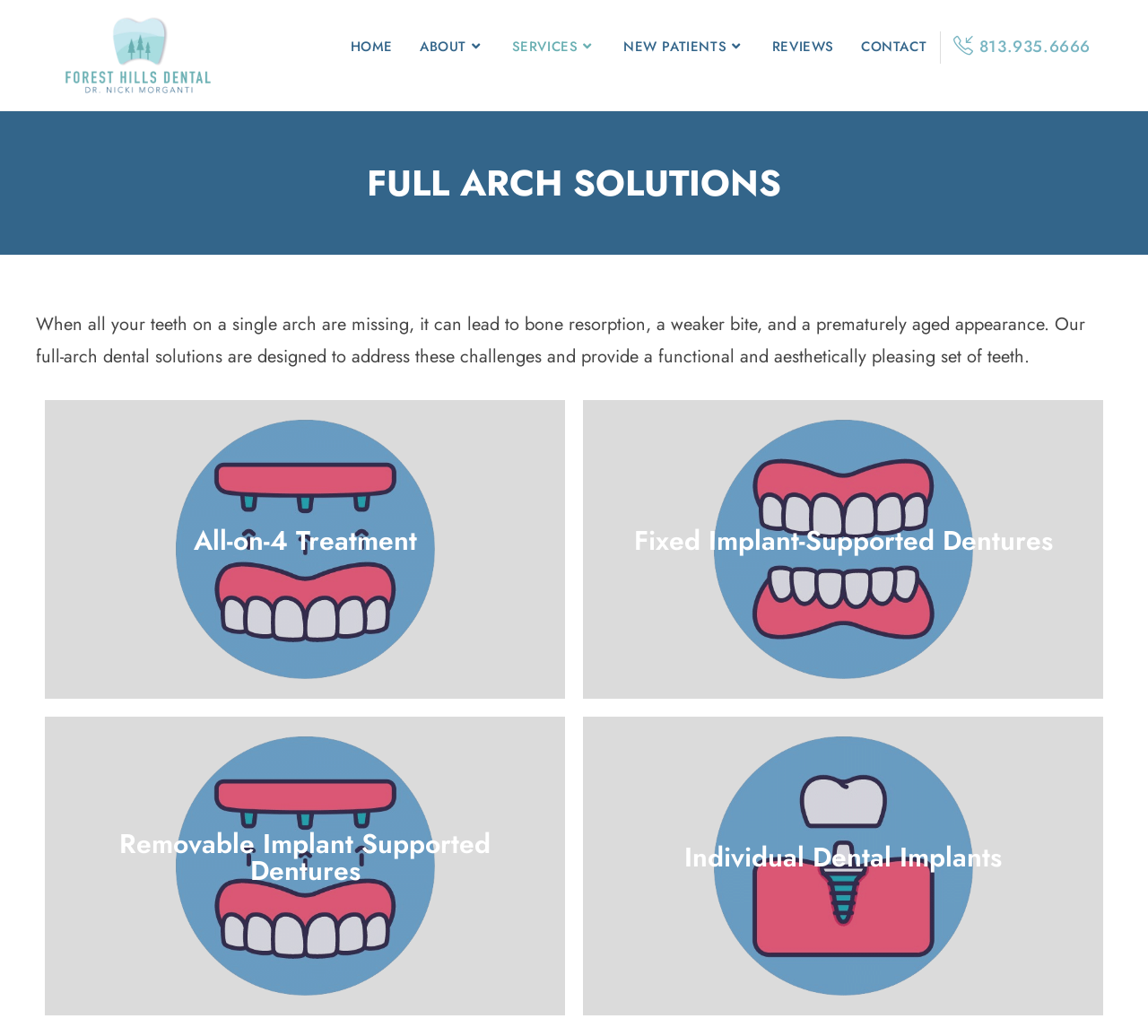Please identify the bounding box coordinates of the element that needs to be clicked to perform the following instruction: "Click on the 'CONTACT' link".

[0.738, 0.013, 0.819, 0.077]